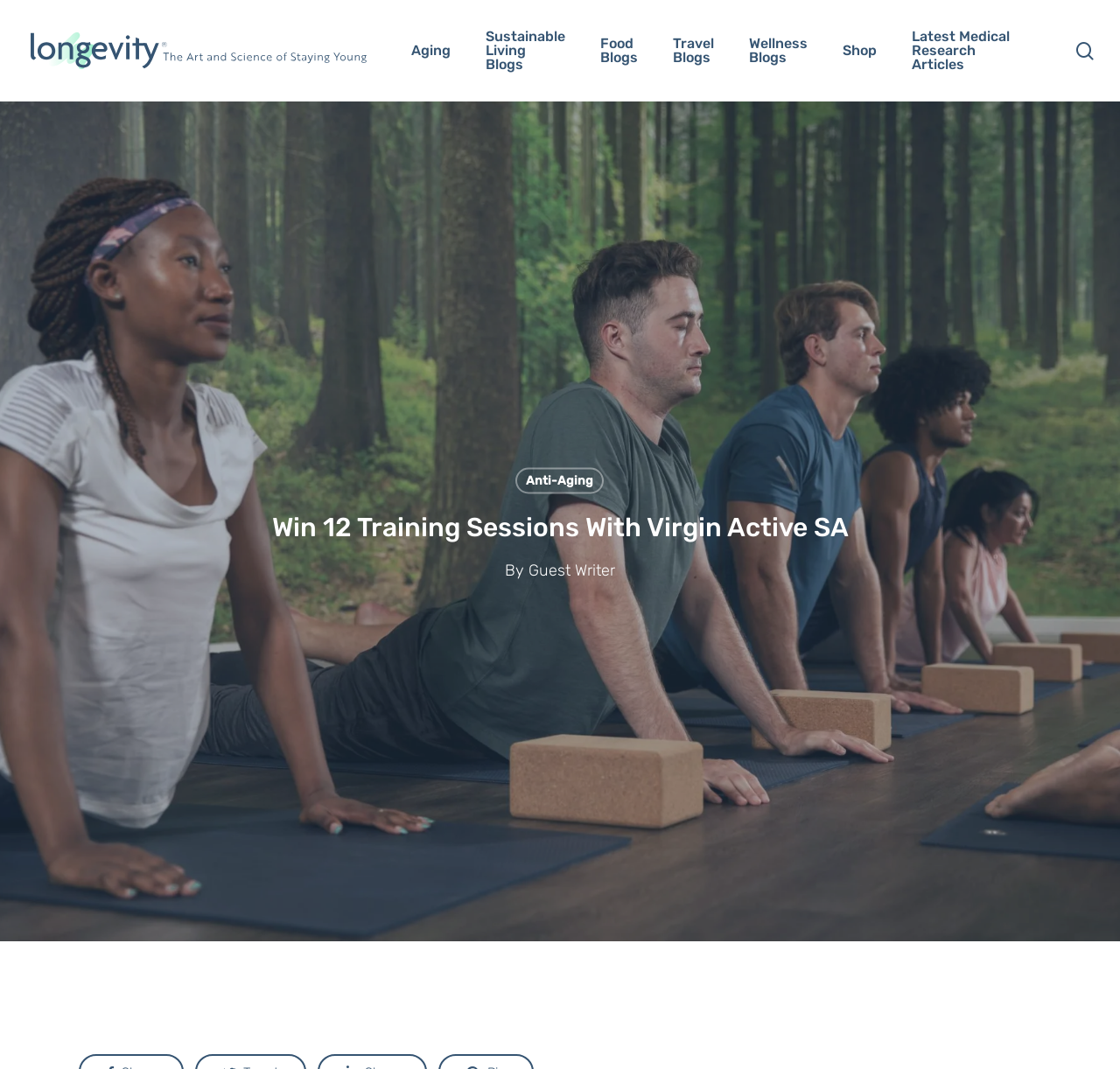Provide your answer in a single word or phrase: 
What is the prize for the competition mentioned on the webpage?

12 training sessions with a personal trainer